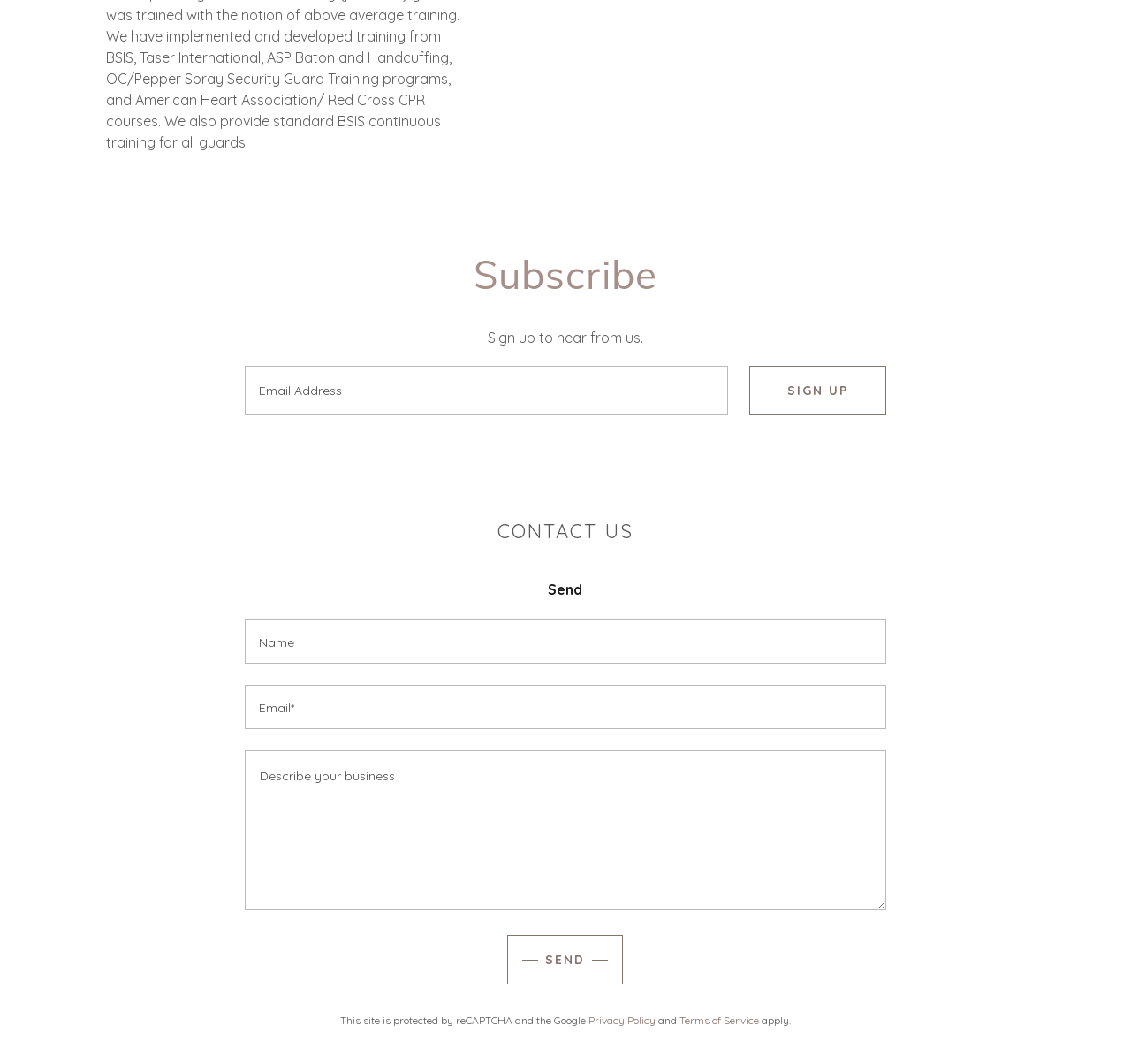How many textboxes are there in the 'CONTACT US' section?
Please use the image to provide a one-word or short phrase answer.

3